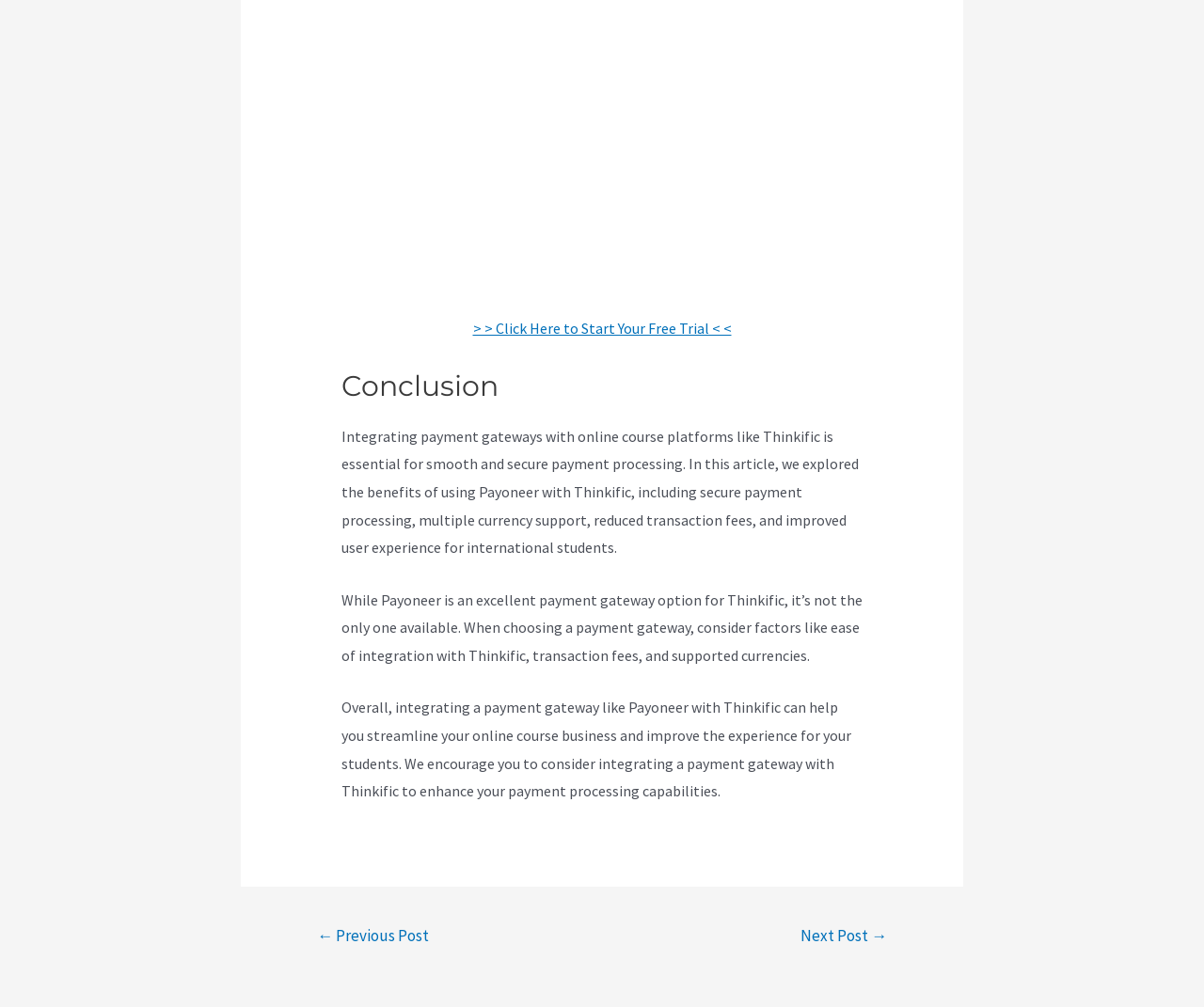How many links are there in the navigation section?
Refer to the image and provide a thorough answer to the question.

In the navigation section, there are two links: '← Previous Post' and 'Next Post →'.